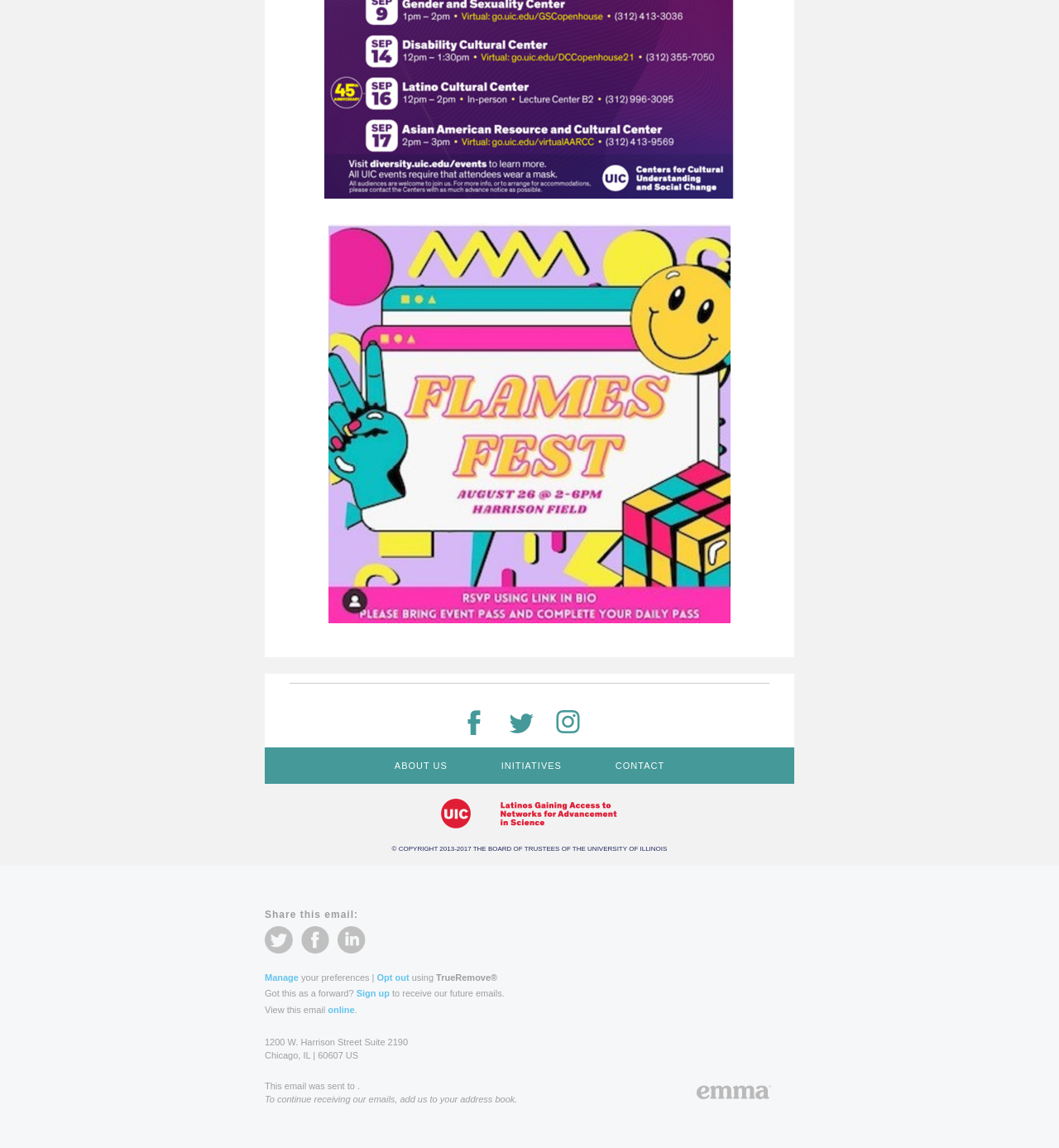Please find and report the bounding box coordinates of the element to click in order to perform the following action: "Click the link at the bottom". The coordinates should be expressed as four float numbers between 0 and 1, in the format [left, top, right, bottom].

[0.416, 0.714, 0.584, 0.724]